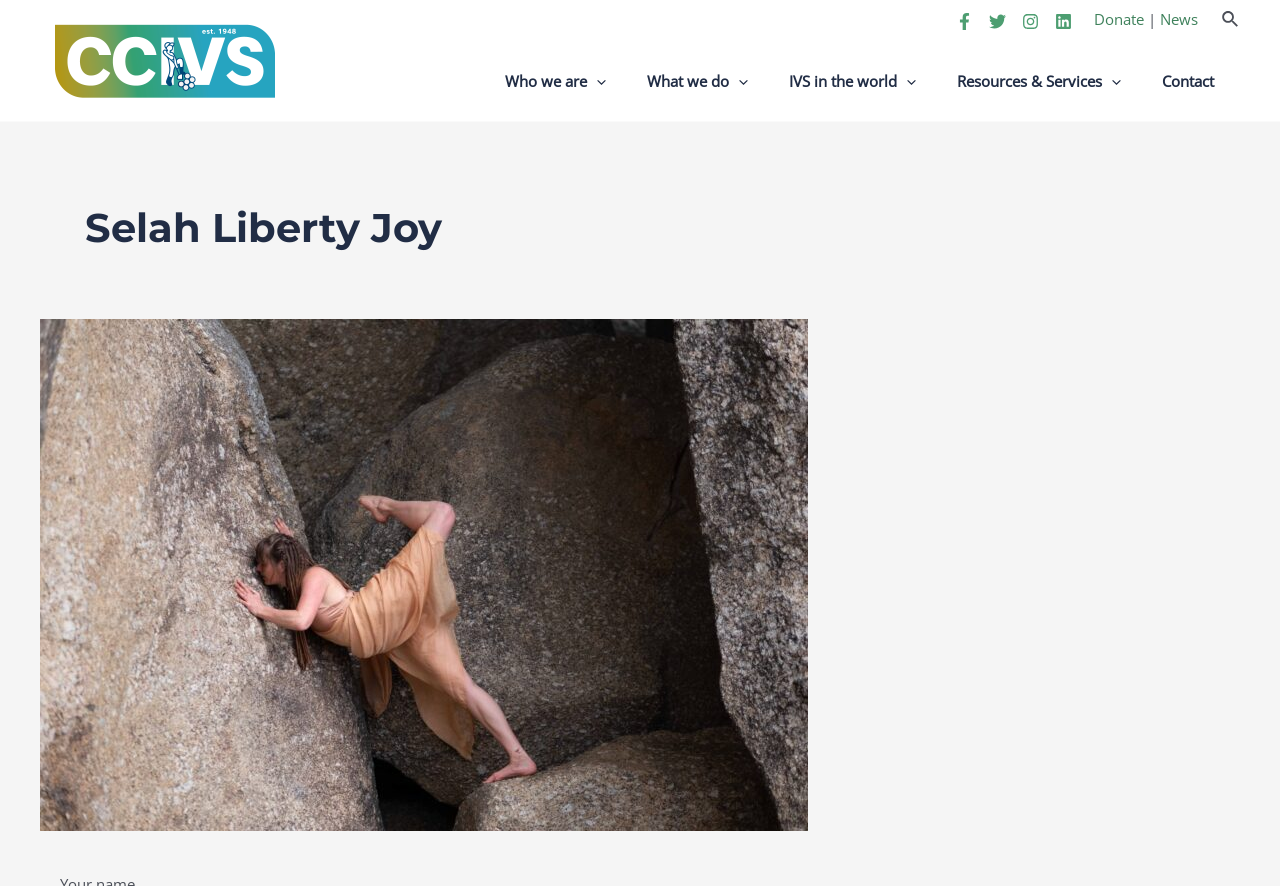What is the text next to the 'Donate' link?
Answer the question with a detailed explanation, including all necessary information.

I looked at the link 'Donate' and found that it is followed by a vertical bar '|' symbol, which is a static text element.